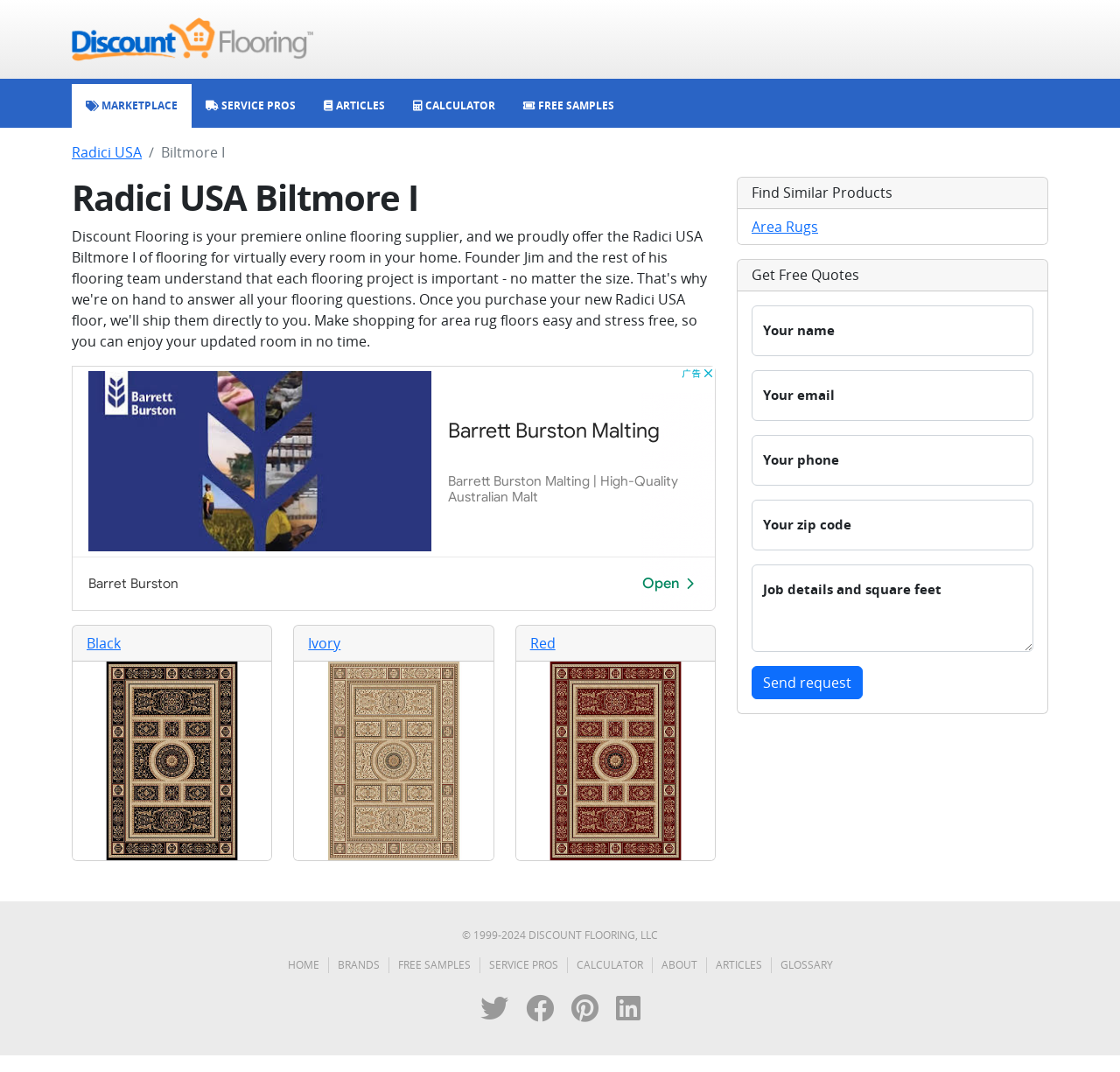Determine the bounding box coordinates for the area that should be clicked to carry out the following instruction: "Select the 'Black' color option".

[0.077, 0.591, 0.108, 0.609]